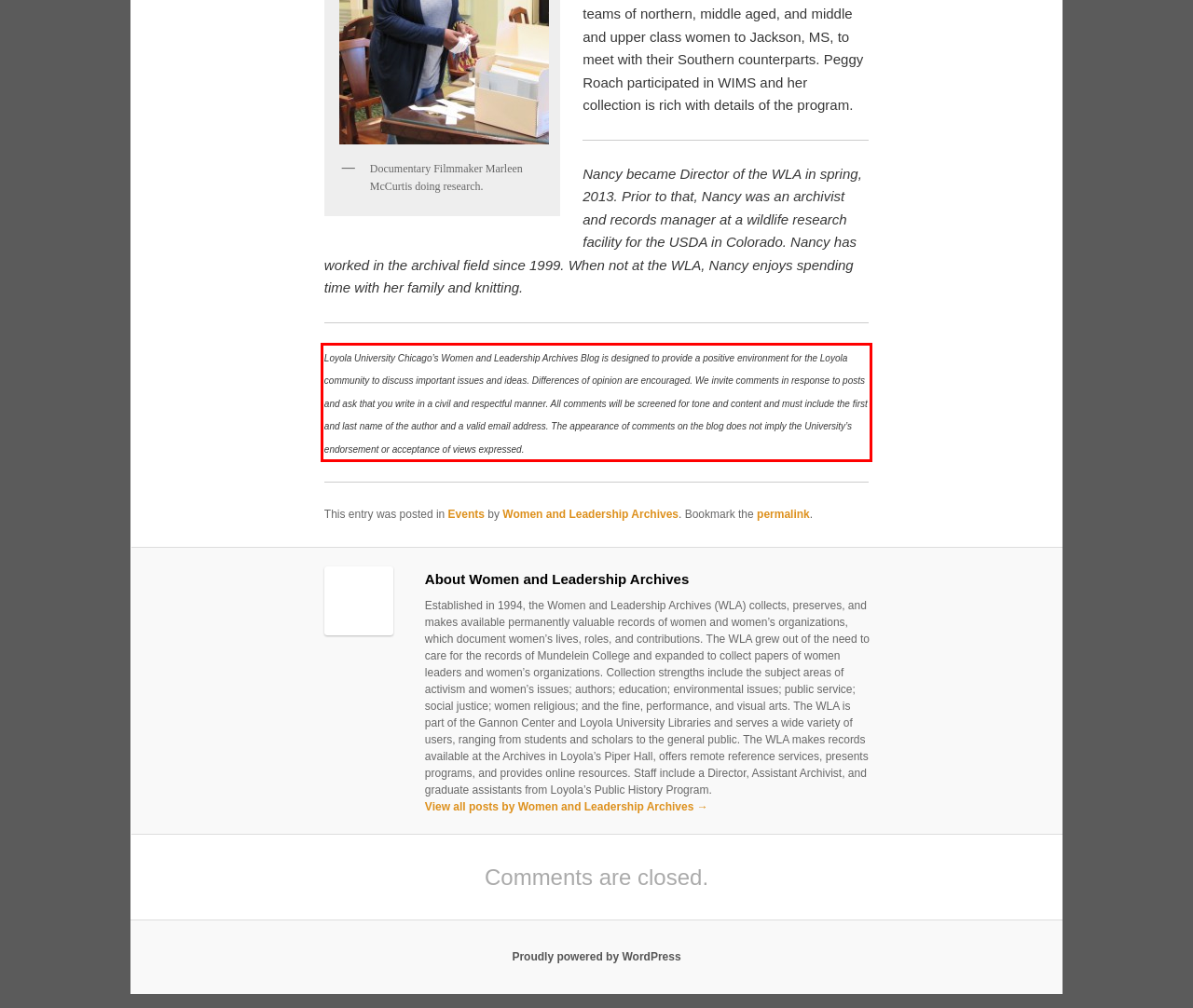Given a webpage screenshot, identify the text inside the red bounding box using OCR and extract it.

Loyola University Chicago’s Women and Leadership Archives Blog is designed to provide a positive environment for the Loyola community to discuss important issues and ideas. Differences of opinion are encouraged. We invite comments in response to posts and ask that you write in a civil and respectful manner. All comments will be screened for tone and content and must include the first and last name of the author and a valid email address. The appearance of comments on the blog does not imply the University’s endorsement or acceptance of views expressed.